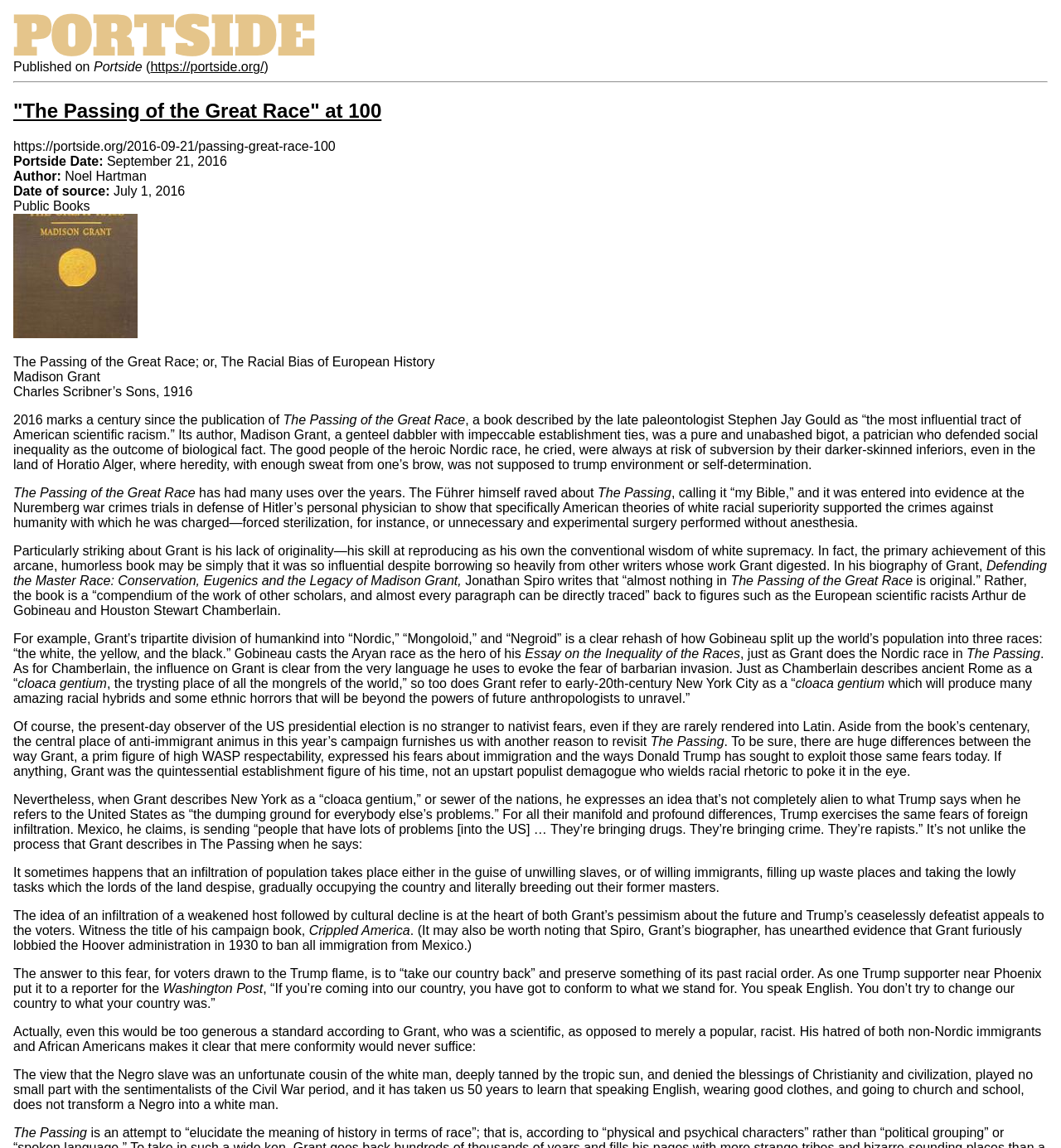What is the publication date of the article?
Provide a detailed answer to the question, using the image to inform your response.

The publication date of the article can be found in the 'Portside Date:' section, which is located below the title of the article. The date is specified as 'September 21, 2016'.